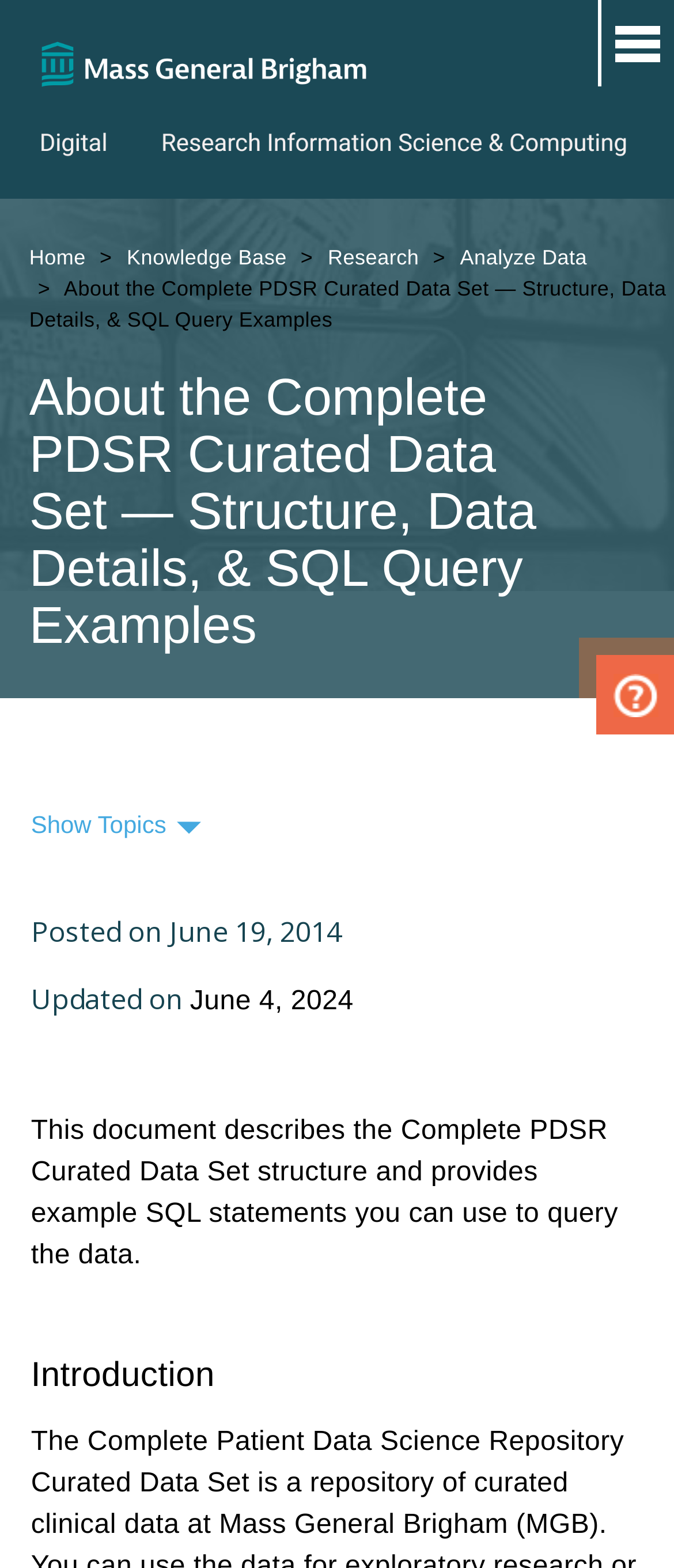Locate the bounding box of the user interface element based on this description: "Analyze Data".

[0.683, 0.157, 0.871, 0.172]